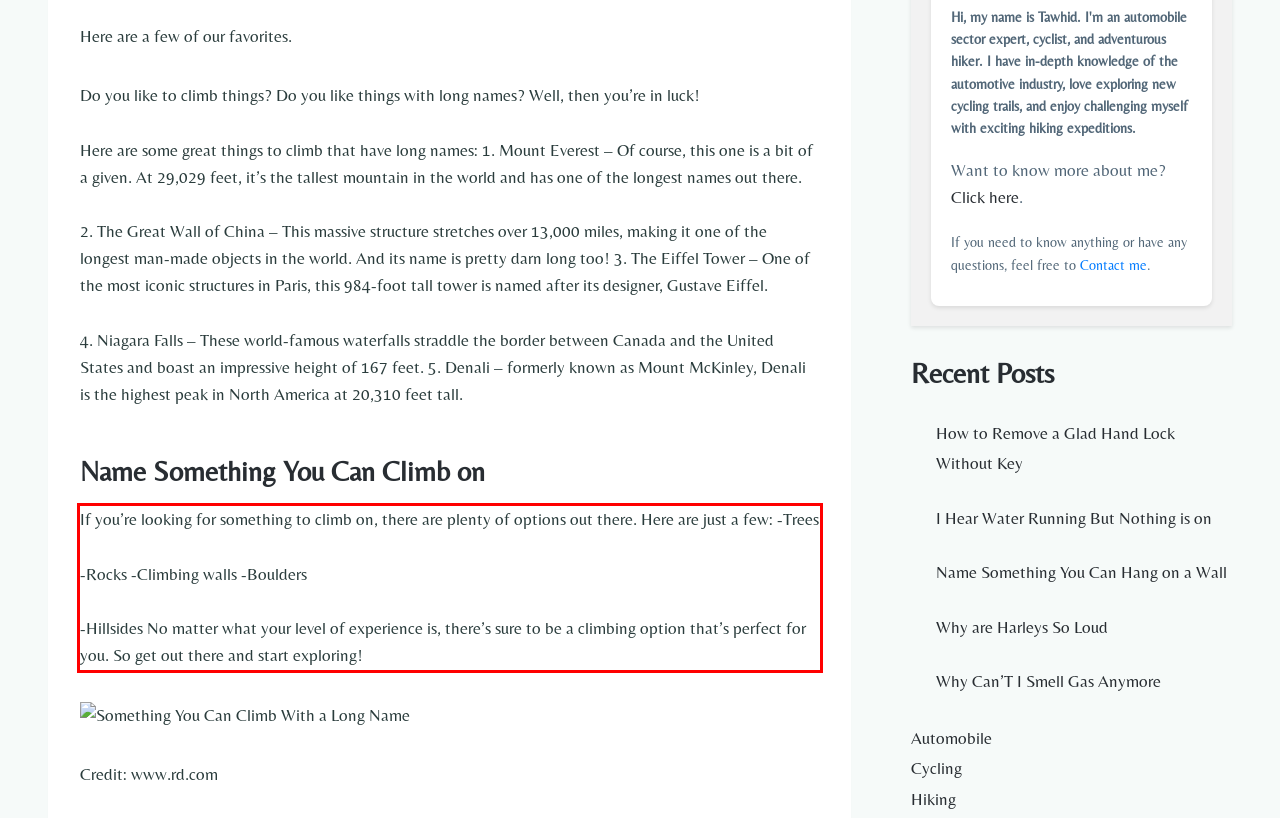You are provided with a screenshot of a webpage featuring a red rectangle bounding box. Extract the text content within this red bounding box using OCR.

If you’re looking for something to climb on, there are plenty of options out there. Here are just a few: -Trees -Rocks -Climbing walls -Boulders -Hillsides No matter what your level of experience is, there’s sure to be a climbing option that’s perfect for you. So get out there and start exploring!